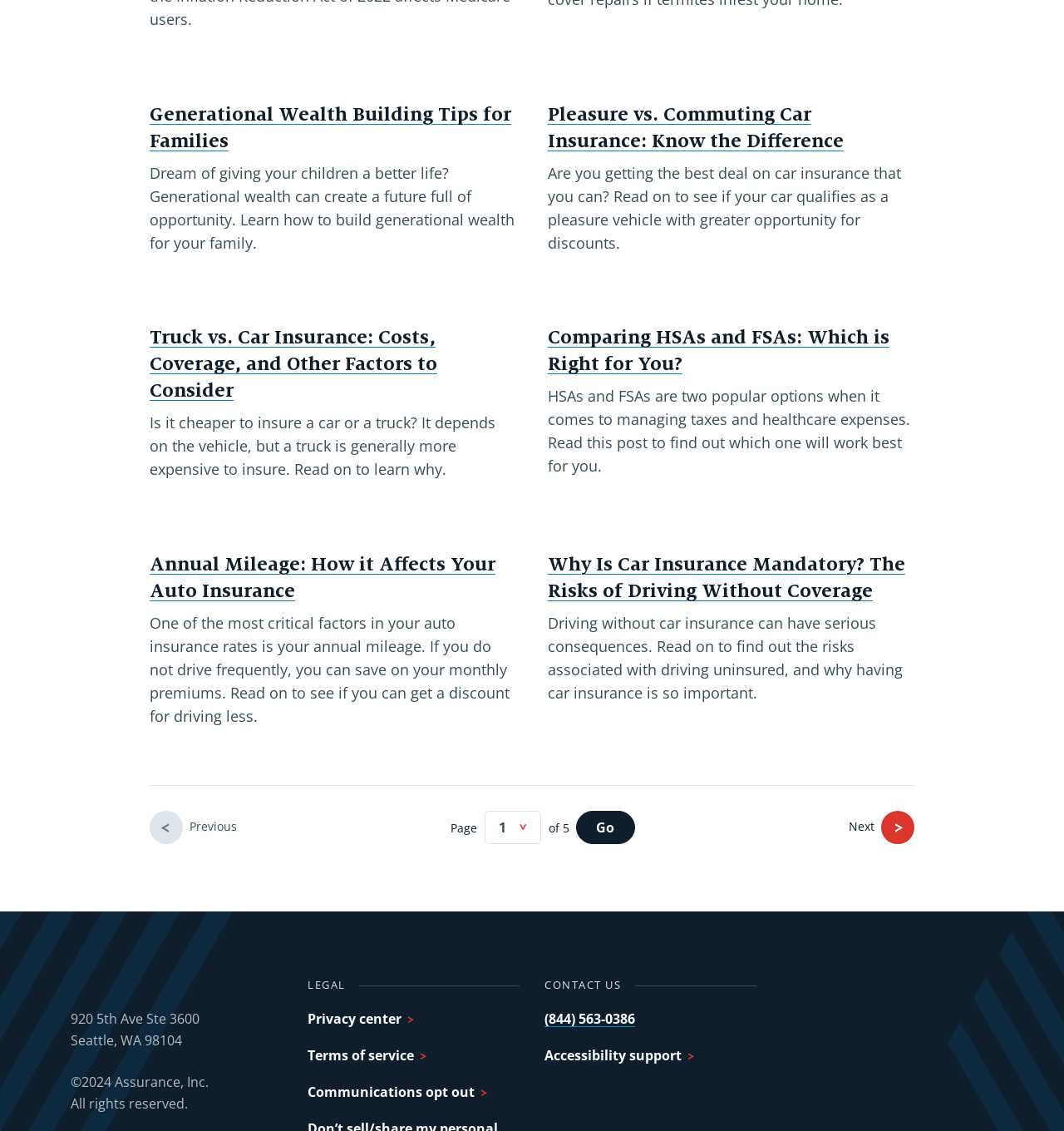How many articles are on this webpage?
Look at the screenshot and respond with one word or a short phrase.

5